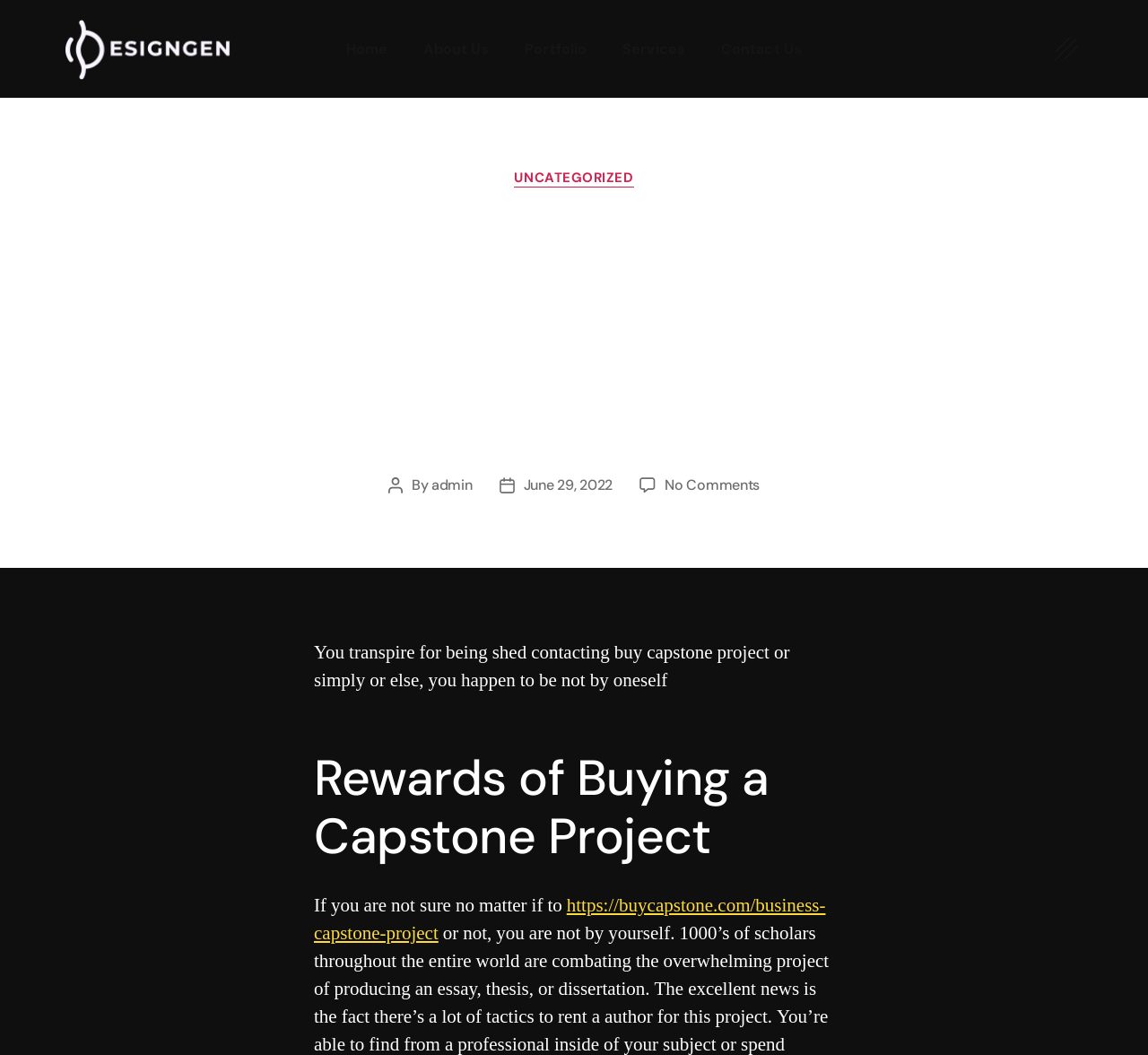Detail the various sections and features present on the webpage.

The webpage appears to be a blog post or article page. At the top, there is a navigation menu with five links: "Home", "About Us", "Portfolio", "Services", and "Contact Us", aligned horizontally and centered. 

Below the navigation menu, there is a header section that spans the entire width of the page. Within this section, there is a title "You transpire for being shed contacting buy capstone project or simply or else, you happen to be not by oneself" and some metadata, including the author "admin" and the date "June 29, 2022". 

The main content of the page is divided into two sections. The first section has a heading "Rewards of Buying a Capstone Project" and a paragraph of text that starts with "If you are not sure no matter if to". This paragraph also contains a link to an external website. 

There are two links on the top-right corner of the page, one of which is empty, and the other is not descriptive.